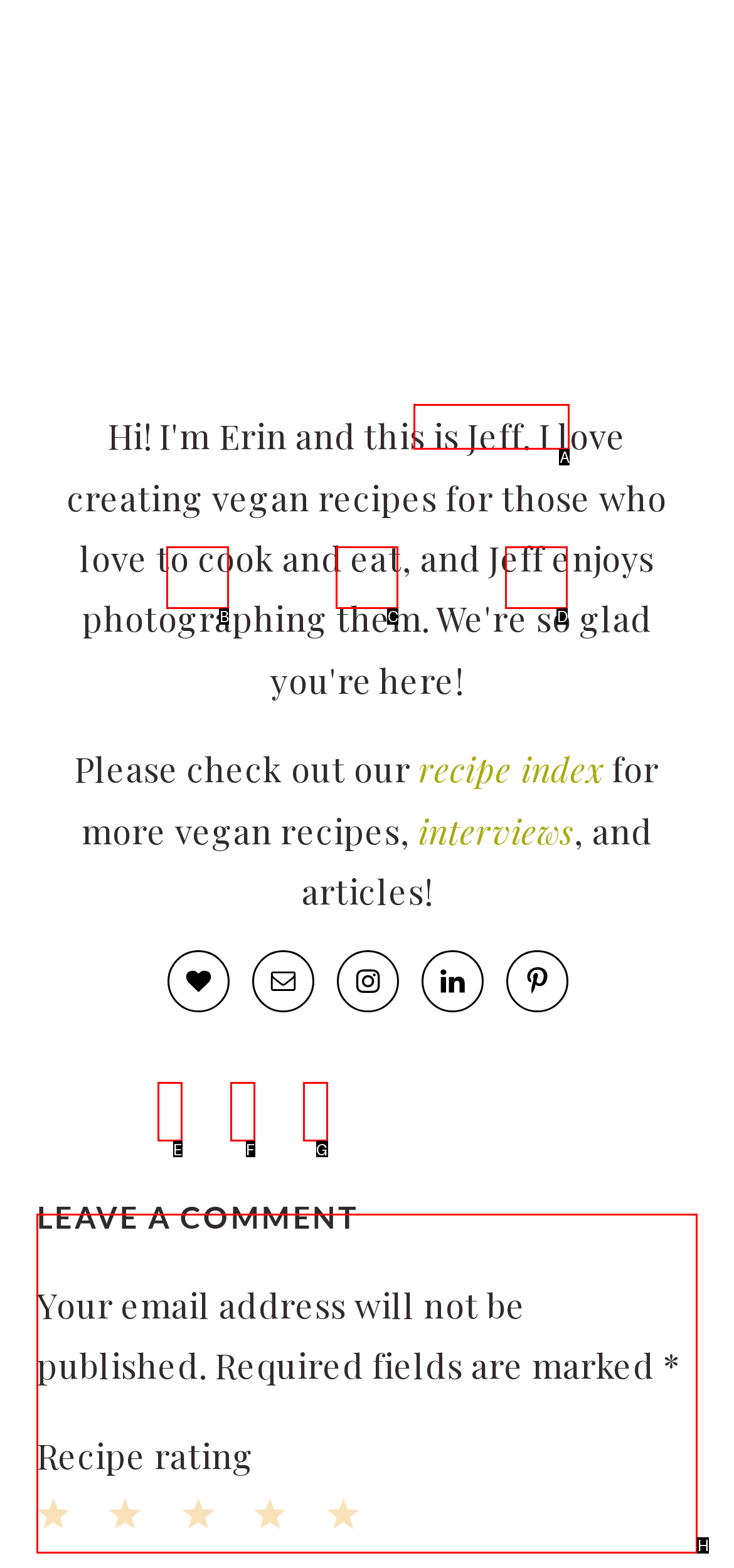Given the description: interviews, identify the matching option. Answer with the corresponding letter.

A